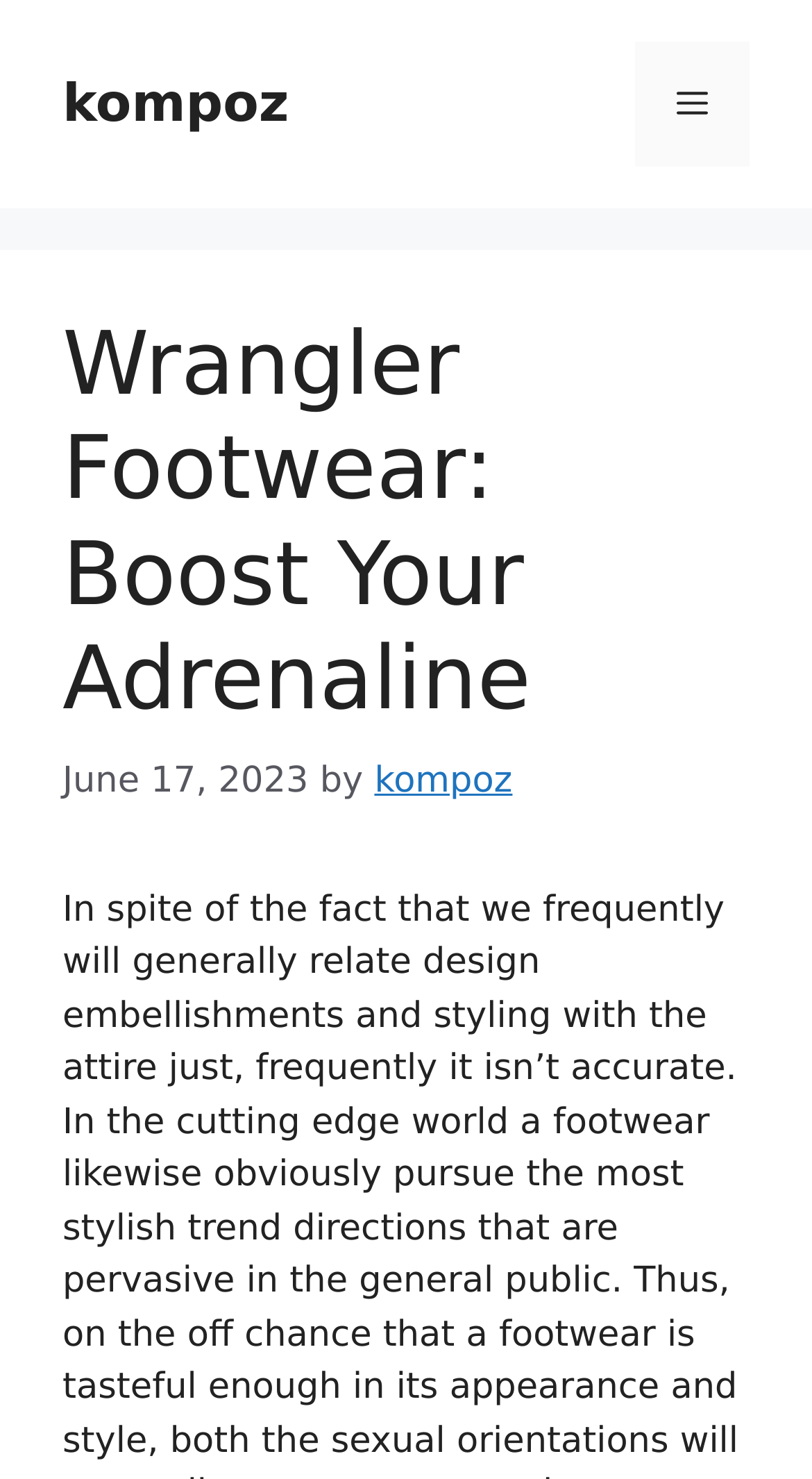Extract the primary headline from the webpage and present its text.

Wrangler Footwear: Boost Your Adrenaline